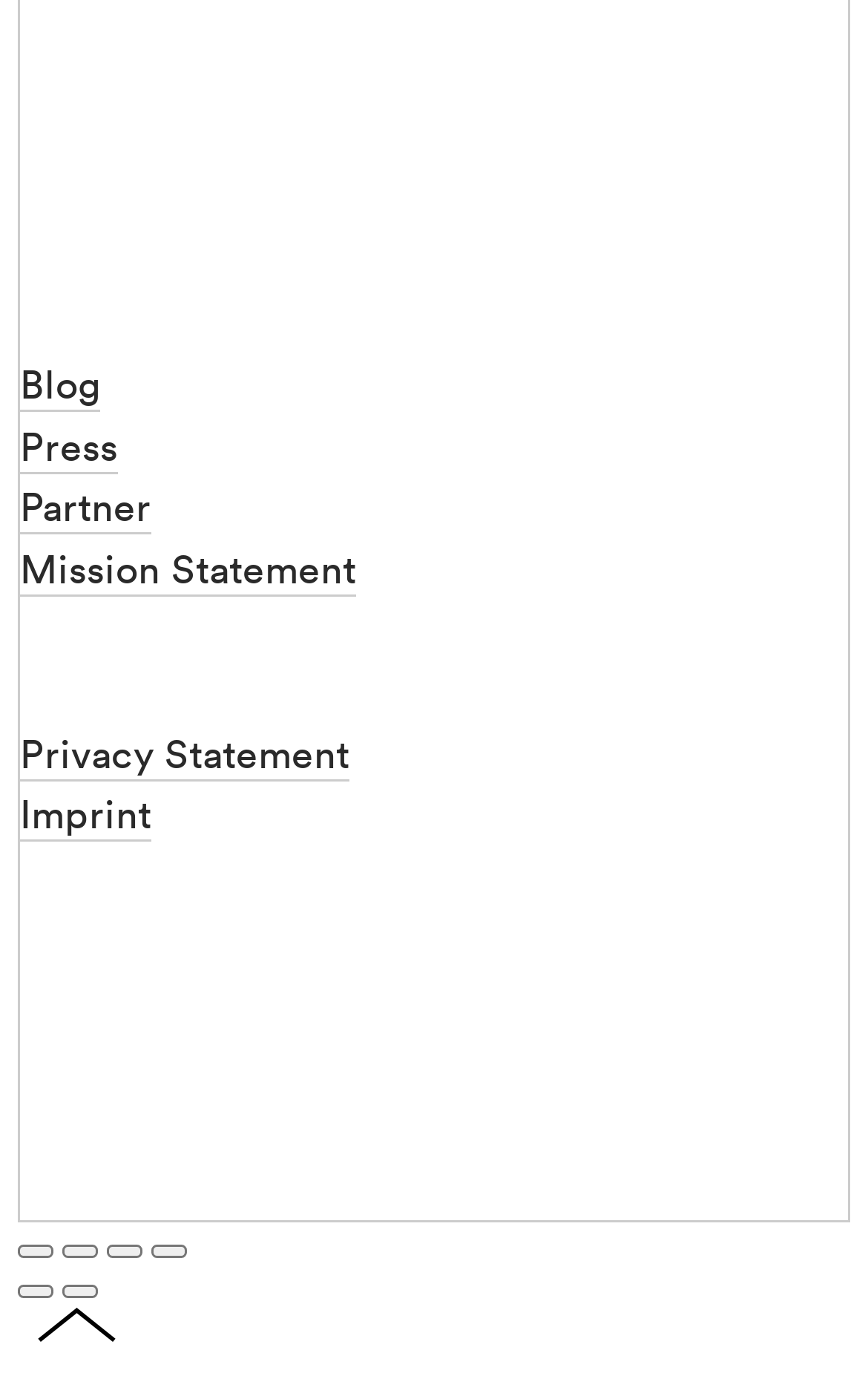Determine the bounding box coordinates of the section to be clicked to follow the instruction: "view press". The coordinates should be given as four float numbers between 0 and 1, formatted as [left, top, right, bottom].

[0.023, 0.303, 0.136, 0.344]